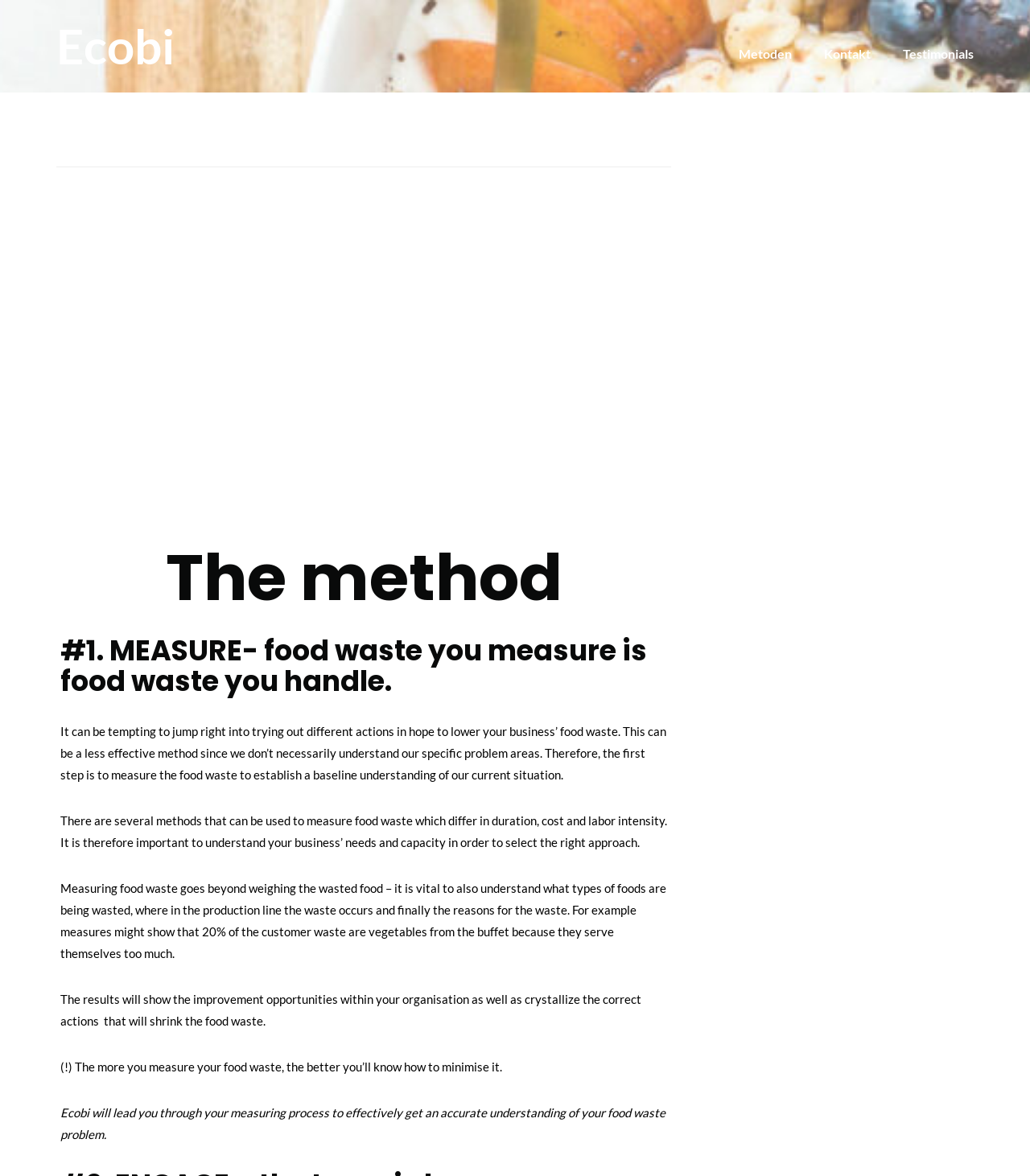Give a one-word or short phrase answer to this question: 
What is the method mentioned on the webpage?

MEASURE